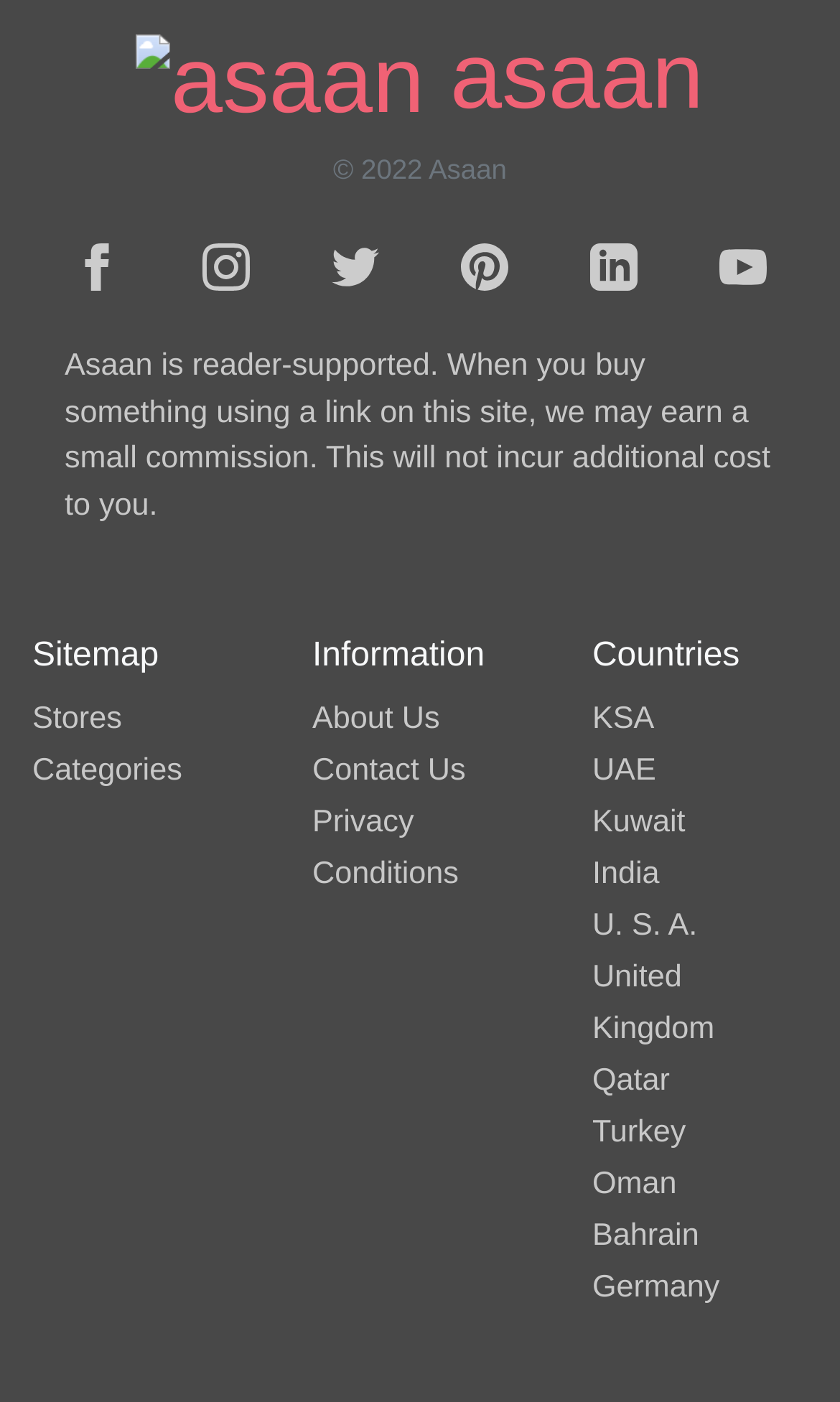Please answer the following question using a single word or phrase: 
What type of content is available on this website?

Stores, Categories, Information